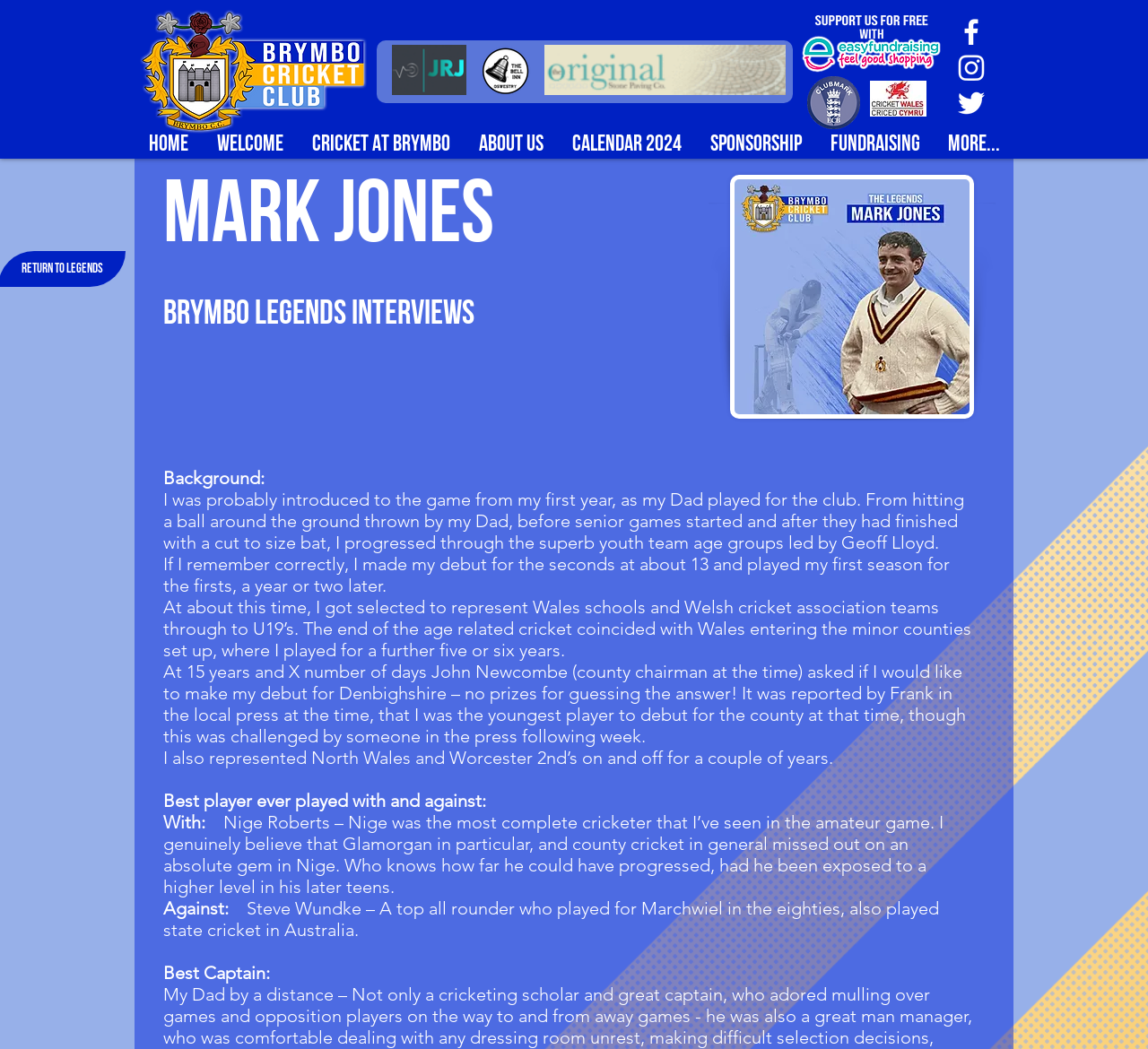What is the name of the person being interviewed?
Answer with a single word or short phrase according to what you see in the image.

Mark Jones